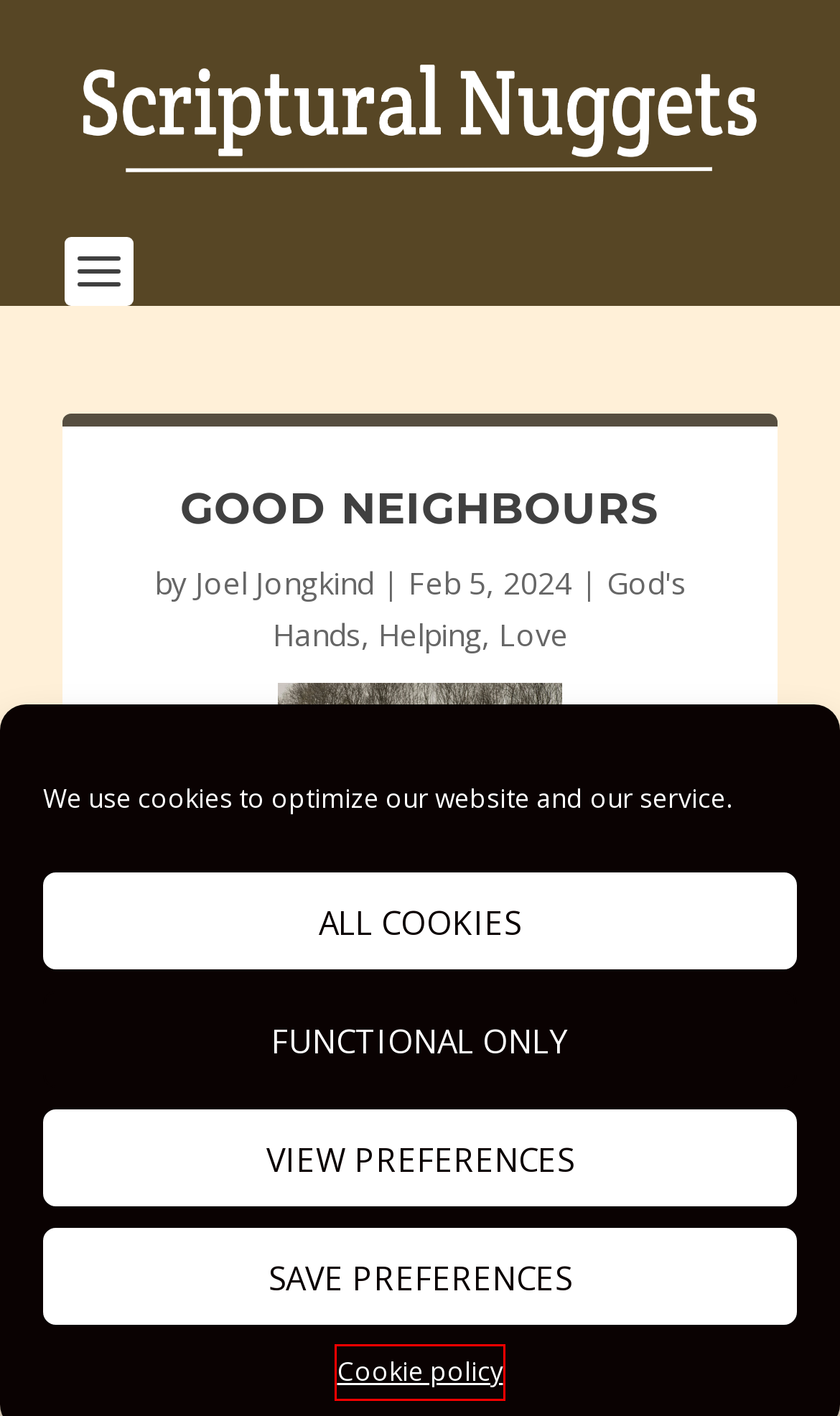Examine the screenshot of a webpage with a red rectangle bounding box. Select the most accurate webpage description that matches the new webpage after clicking the element within the bounding box. Here are the candidates:
A. God's Hands Archives - Scriptural Nuggets
B. Home - Scriptural Nuggets
C. Helping Archives - Scriptural Nuggets
D. Memories Archives - Scriptural Nuggets
E. Love Archives - Scriptural Nuggets
F. Cookie policy (EU) - Scriptural Nuggets
G. Mini-Series - Scriptural Nuggets
H. Joel Jongkind, Author at Scriptural Nuggets

F